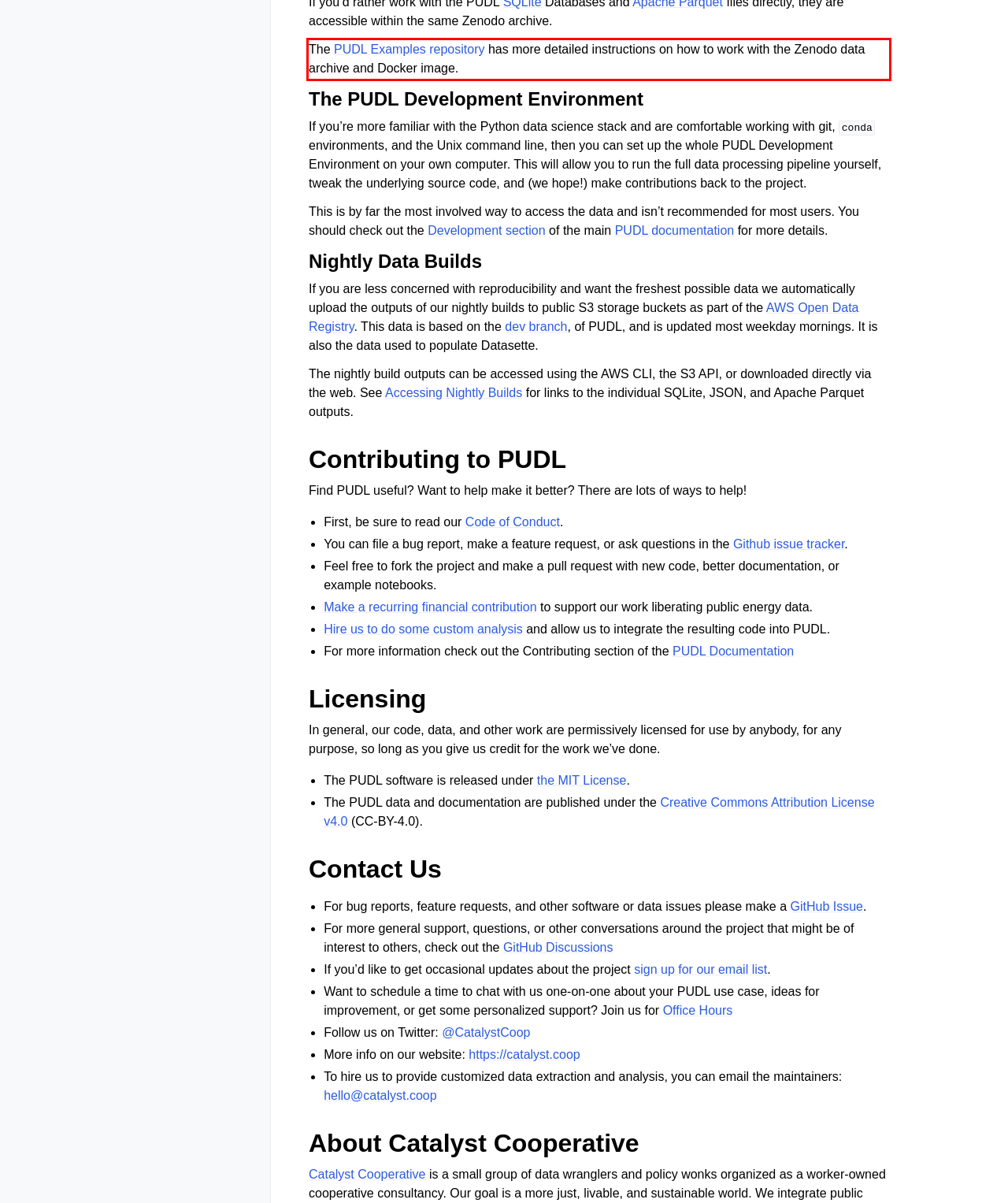You are given a screenshot of a webpage with a UI element highlighted by a red bounding box. Please perform OCR on the text content within this red bounding box.

The PUDL Examples repository has more detailed instructions on how to work with the Zenodo data archive and Docker image.